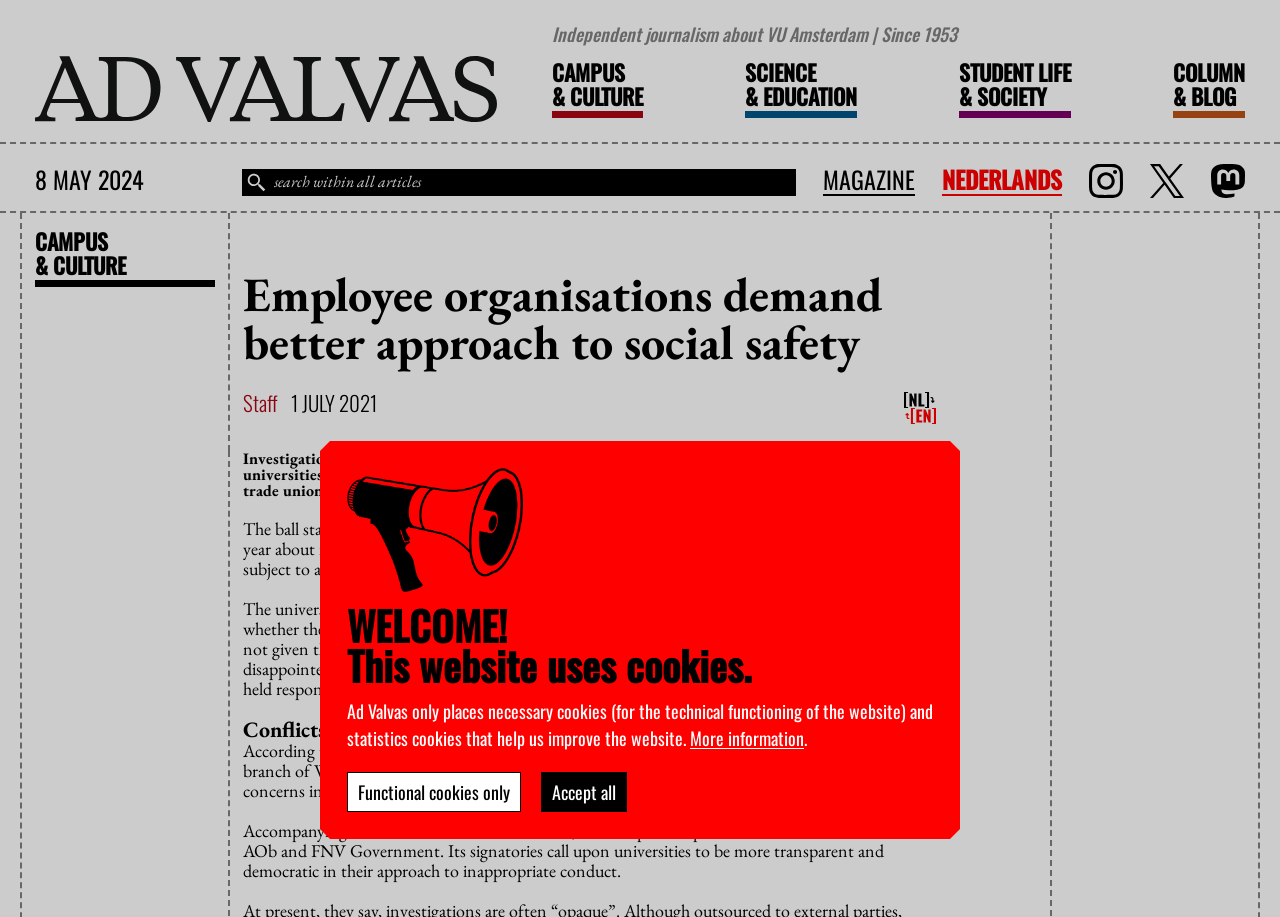What is the name of the magazine?
Can you provide a detailed and comprehensive answer to the question?

The name of the magazine can be found in the top-left corner of the webpage, where it says 'Independent journalism about VU Amsterdam | Since 1953' and 'Ad Valvas' is written below it.